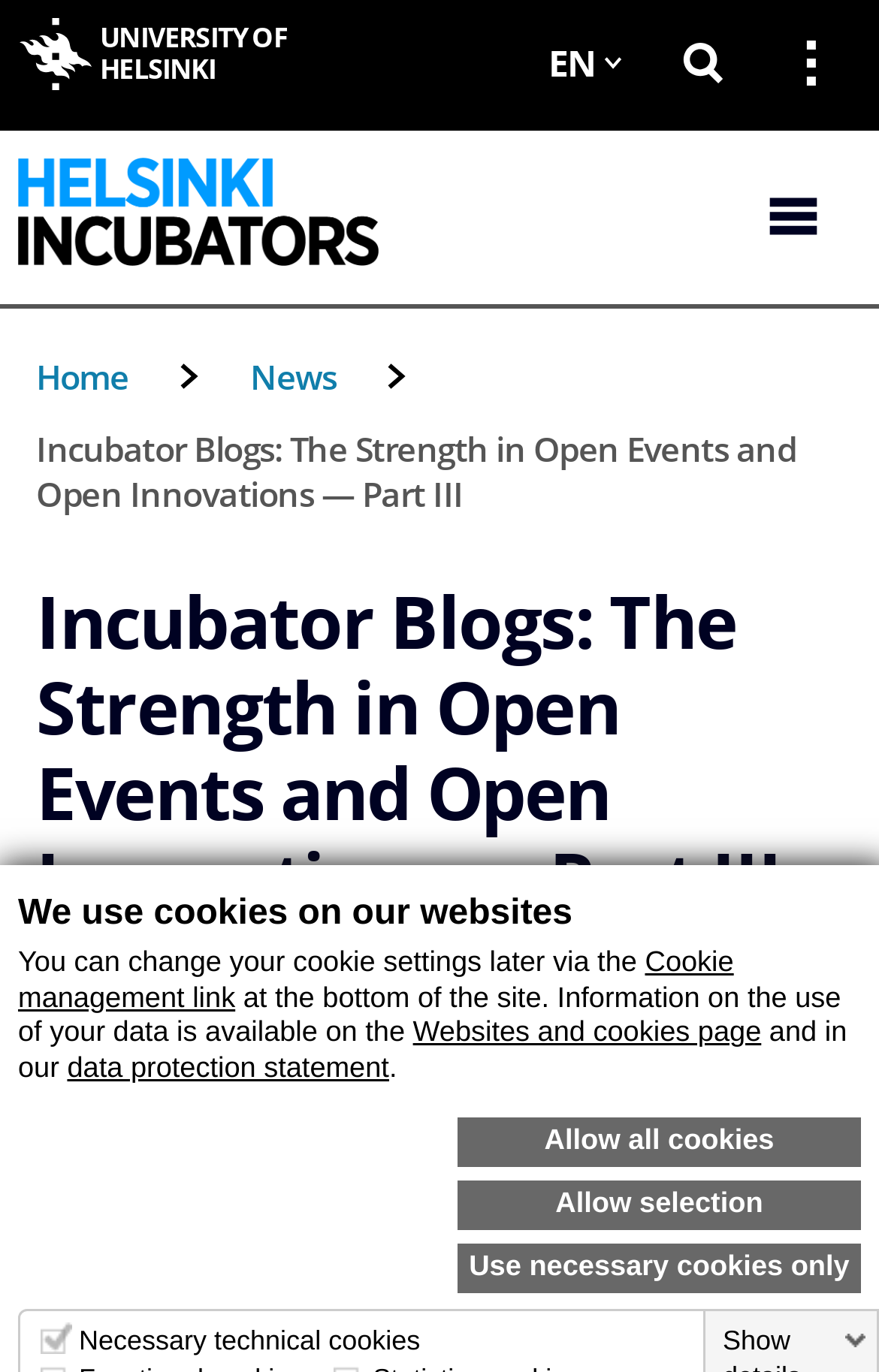Please respond in a single word or phrase: 
What is the purpose of the necessary technical cookies?

For the website to function properly